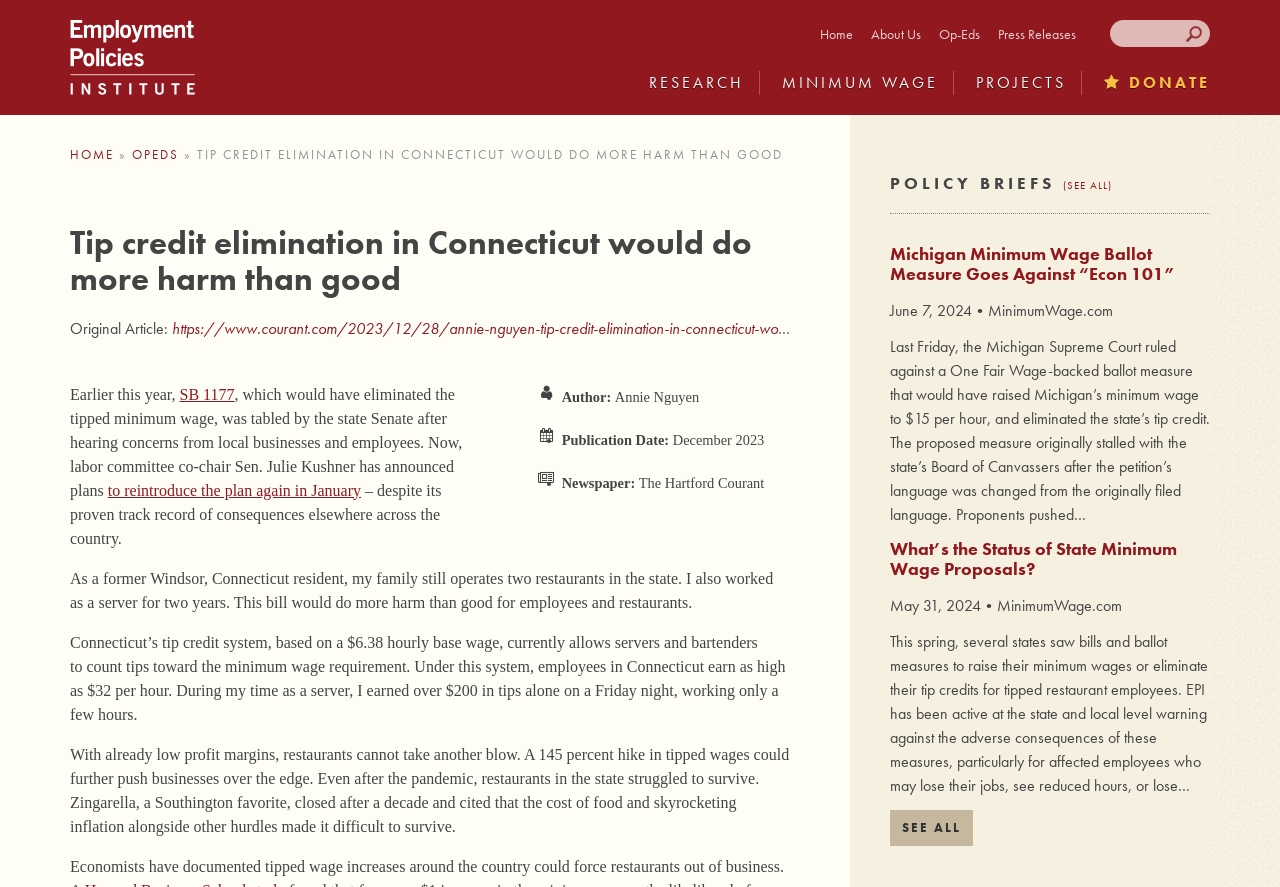What is the name of the institute?
Kindly offer a detailed explanation using the data available in the image.

The name of the institute can be found in the heading element at the top of the webpage, which is 'Employment Policies Institute'.